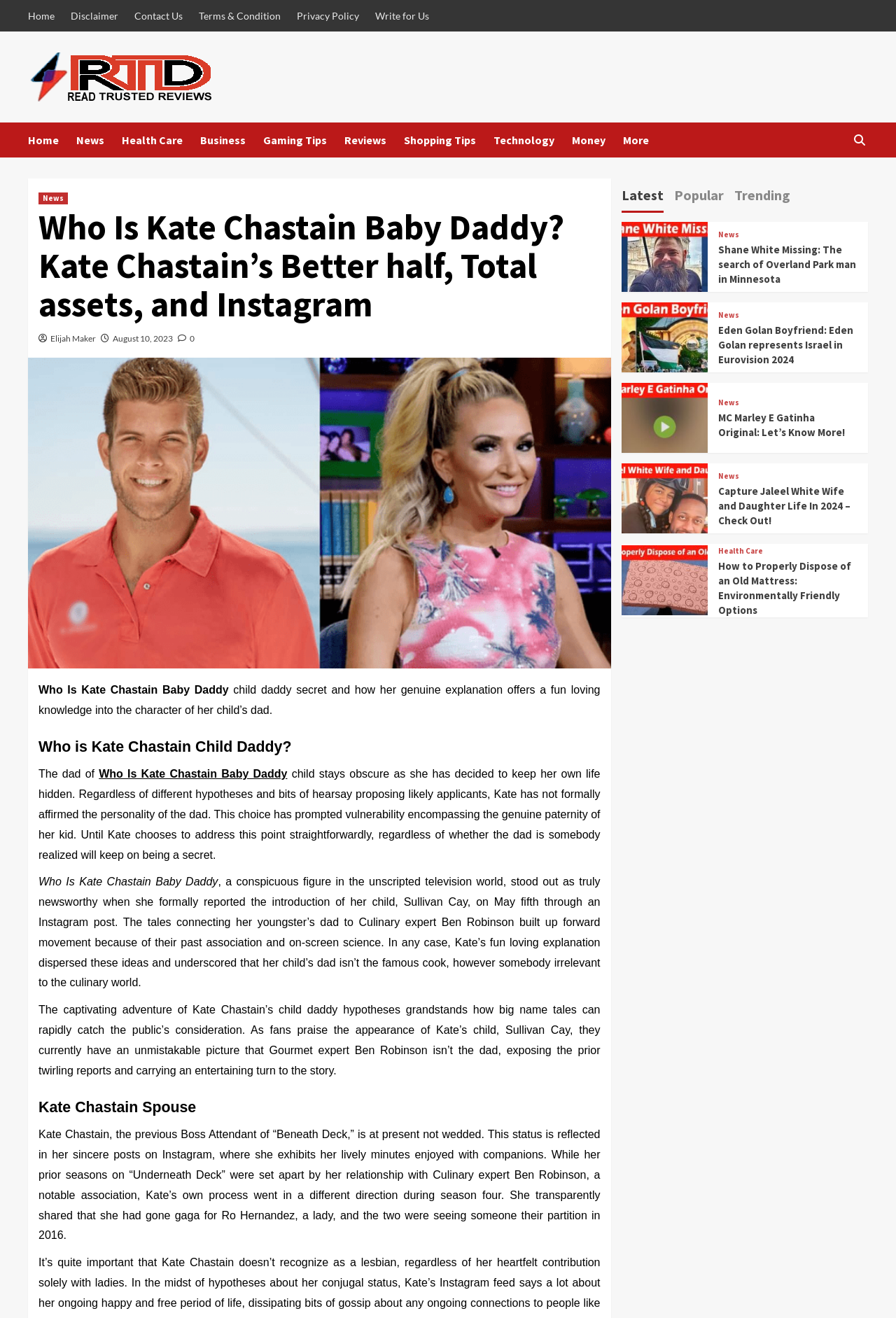Given the description of a UI element: "August 10, 2023", identify the bounding box coordinates of the matching element in the webpage screenshot.

[0.126, 0.253, 0.193, 0.261]